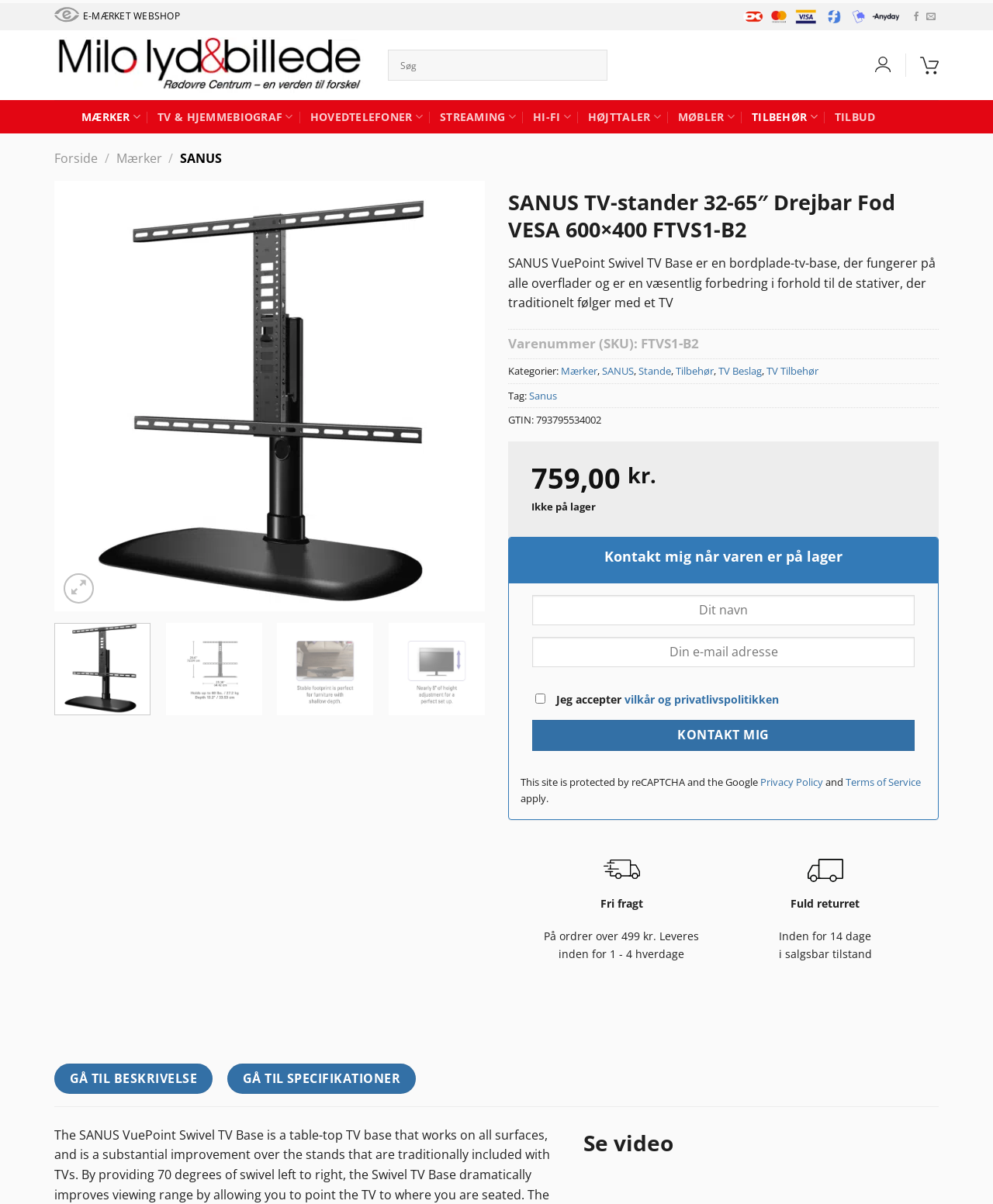Please specify the bounding box coordinates of the region to click in order to perform the following instruction: "Check the views of the current article".

None